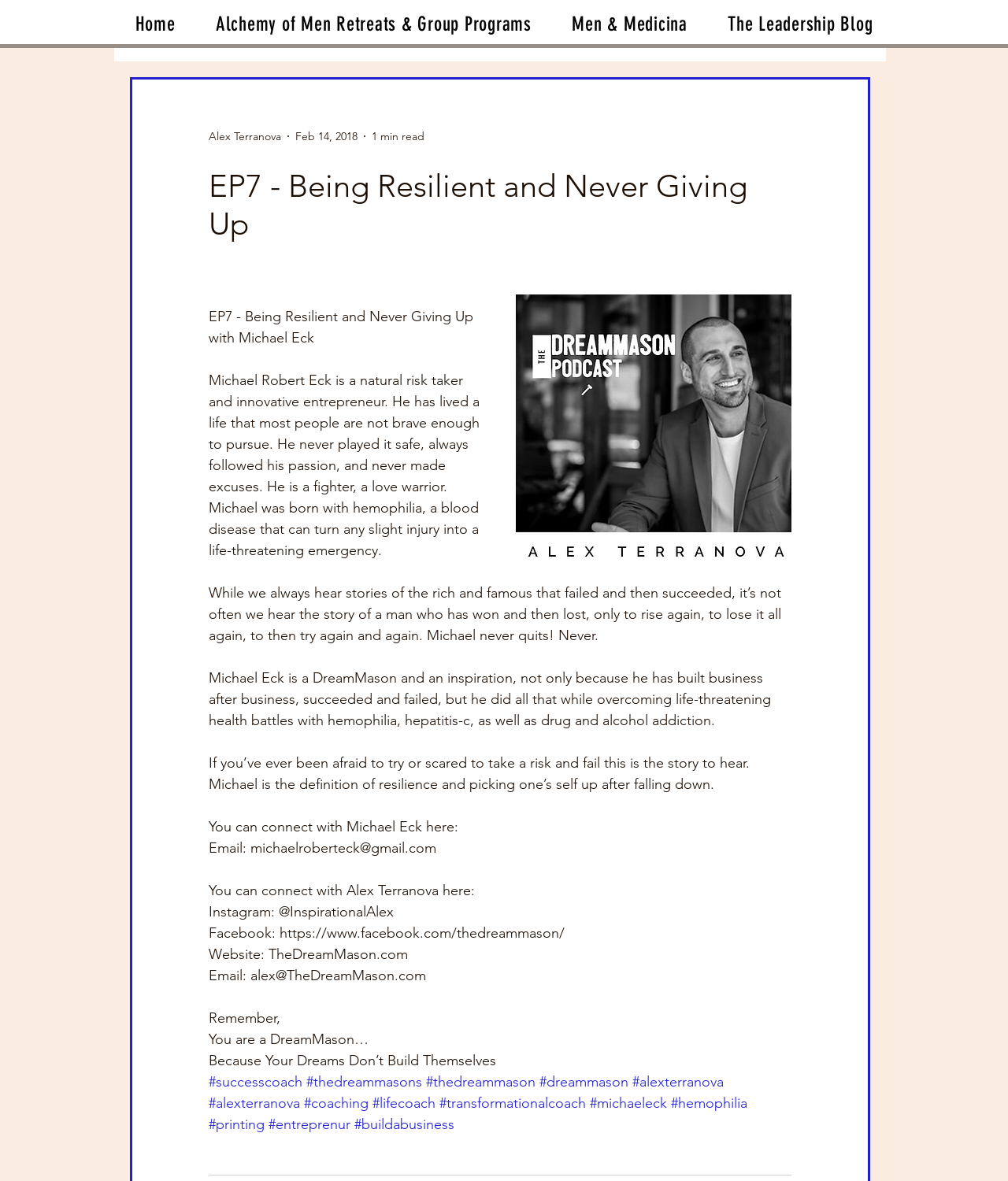Using the given description, provide the bounding box coordinates formatted as (top-left x, top-left y, bottom-right x, bottom-right y), with all values being floating point numbers between 0 and 1. Description: The Leadership Blog

[0.705, 0.004, 0.883, 0.037]